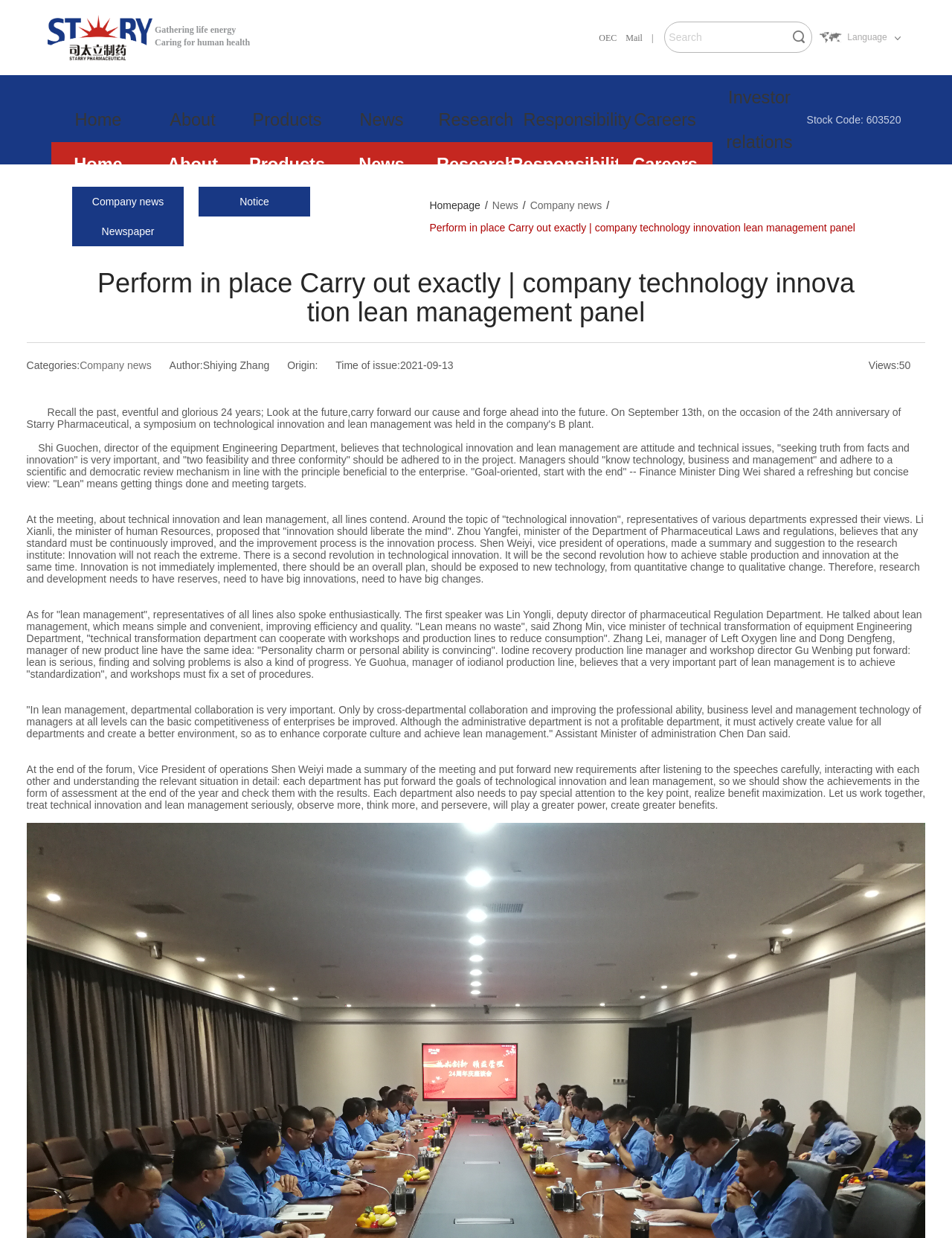Please determine the bounding box coordinates for the element with the description: "Company news".

[0.557, 0.125, 0.632, 0.135]